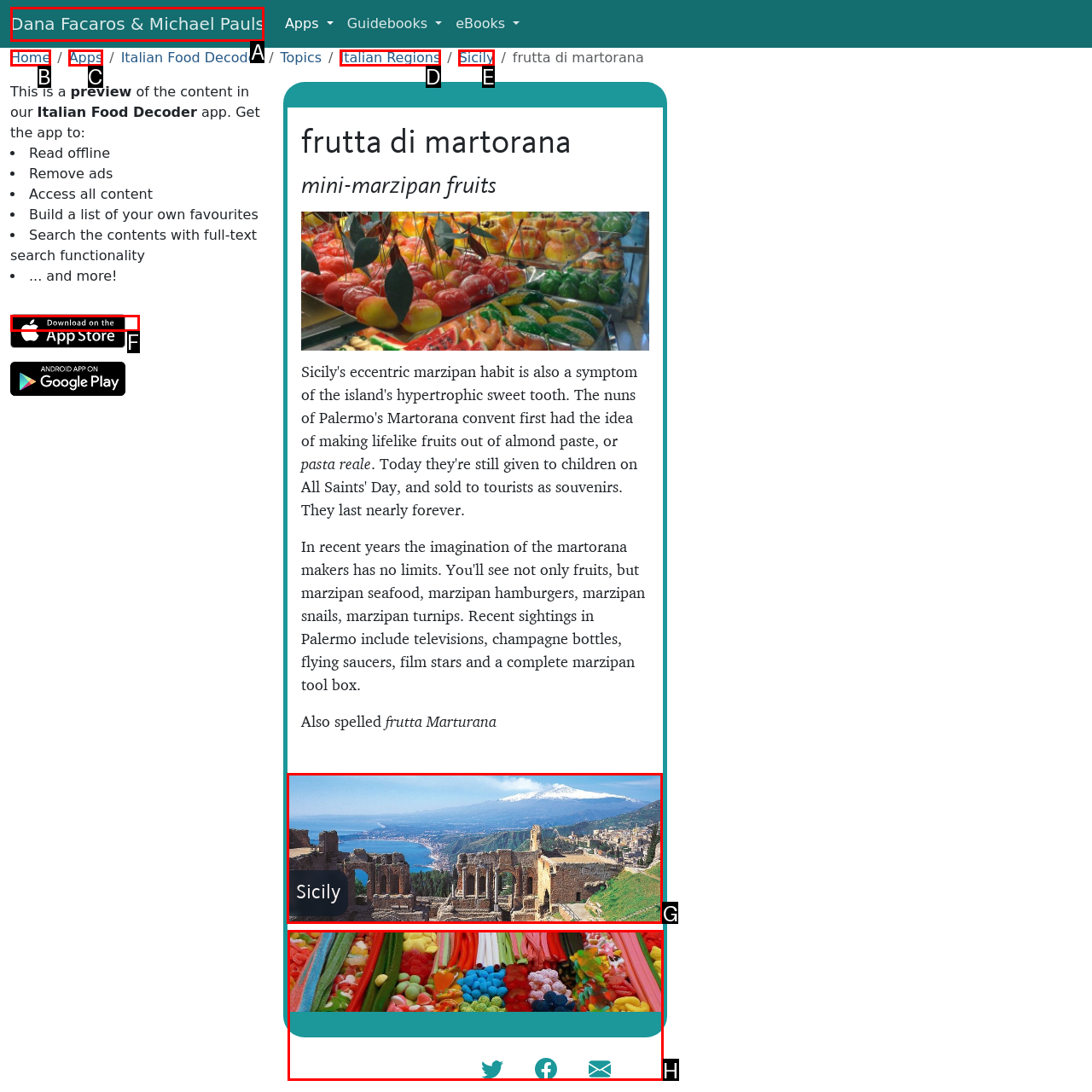Given the task: Visit Netconcepts website, tell me which HTML element to click on.
Answer with the letter of the correct option from the given choices.

None